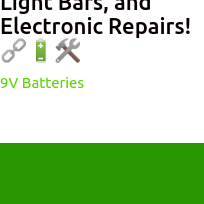Utilize the information from the image to answer the question in detail:
What is the purpose of the 9V batteries?

According to the caption, the 9V batteries are necessary for powering electronic devices reliably, implying that their primary function is to provide energy to various electronic projects and applications.